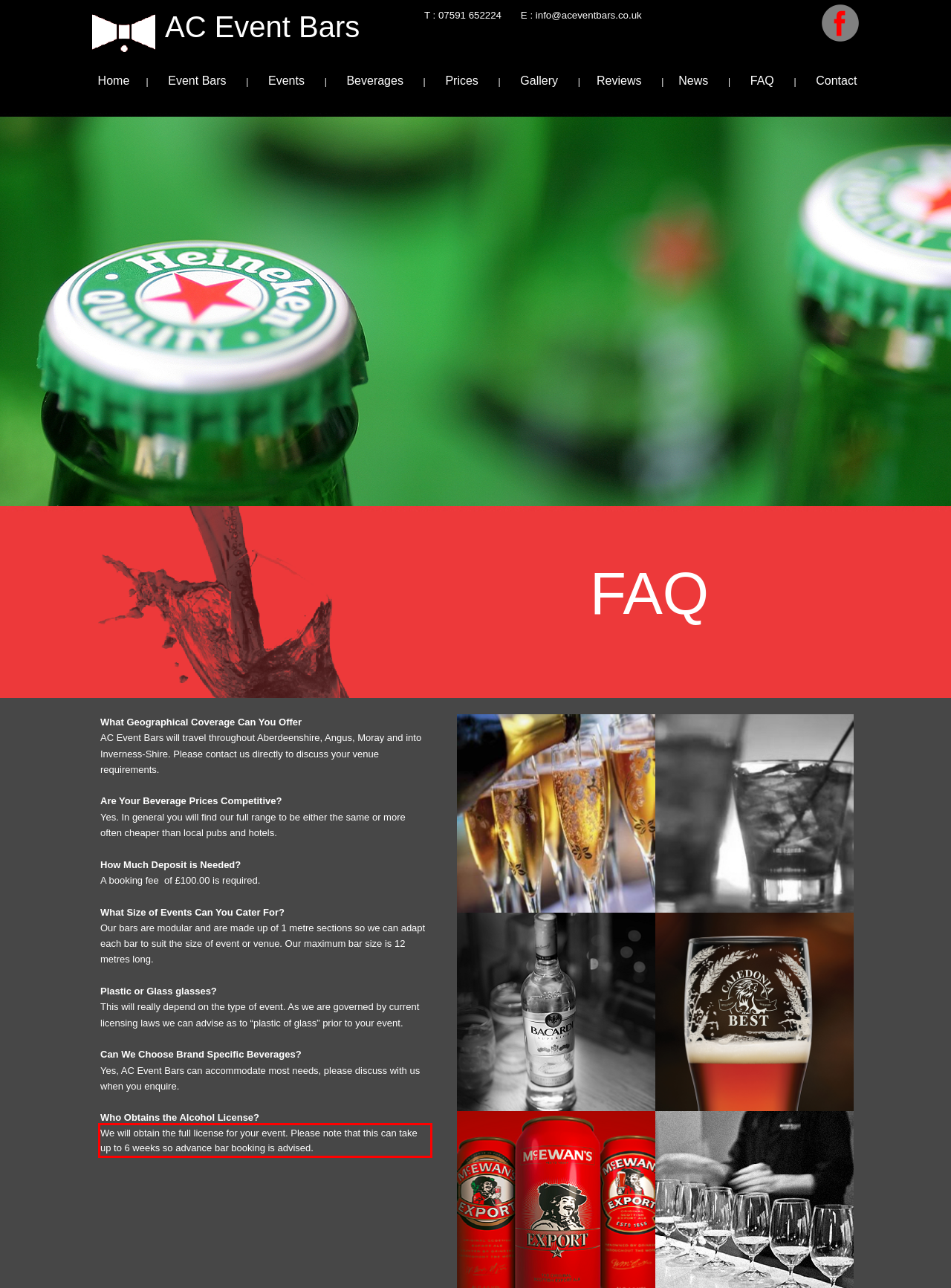Using the provided screenshot, read and generate the text content within the red-bordered area.

We will obtain the full license for your event. Please note that this can take up to 6 weeks so advance bar booking is advised.